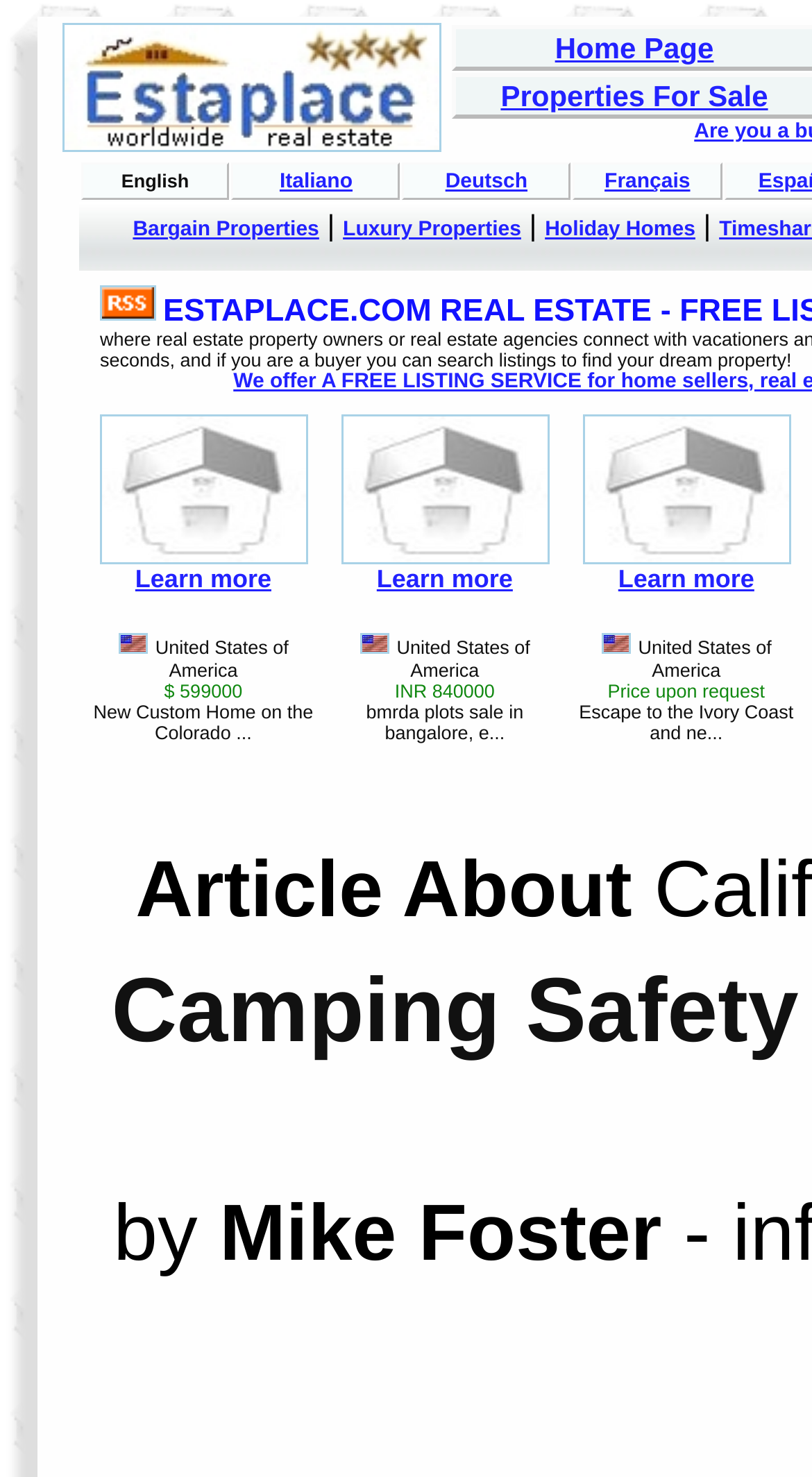Please determine the bounding box coordinates of the area that needs to be clicked to complete this task: 'Click the Estaplace Logo'. The coordinates must be four float numbers between 0 and 1, formatted as [left, top, right, bottom].

[0.078, 0.087, 0.544, 0.107]